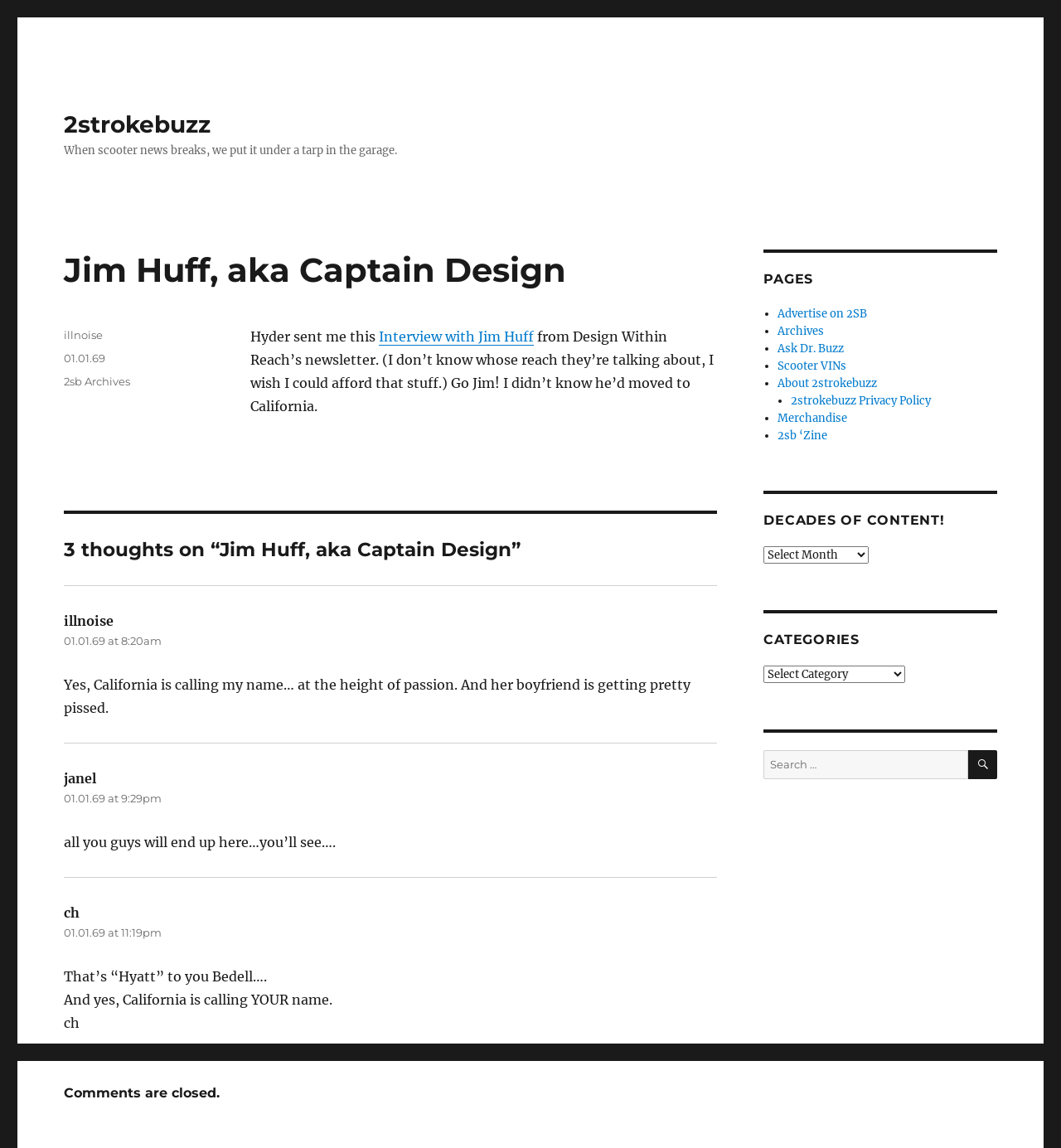Identify the coordinates of the bounding box for the element that must be clicked to accomplish the instruction: "View the archives".

[0.733, 0.282, 0.776, 0.295]